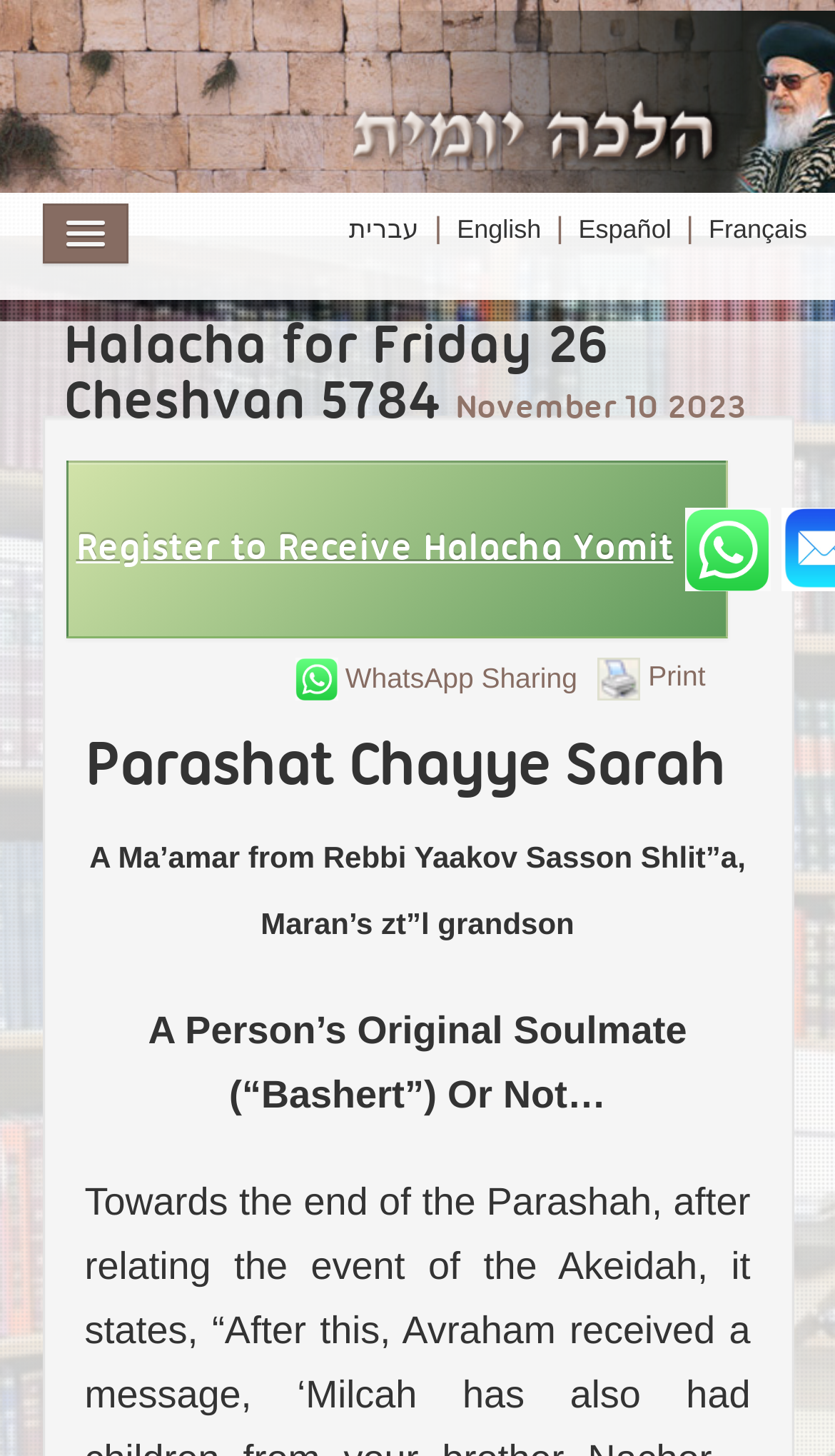Respond with a single word or phrase to the following question:
What is the language selection area?

Top right corner